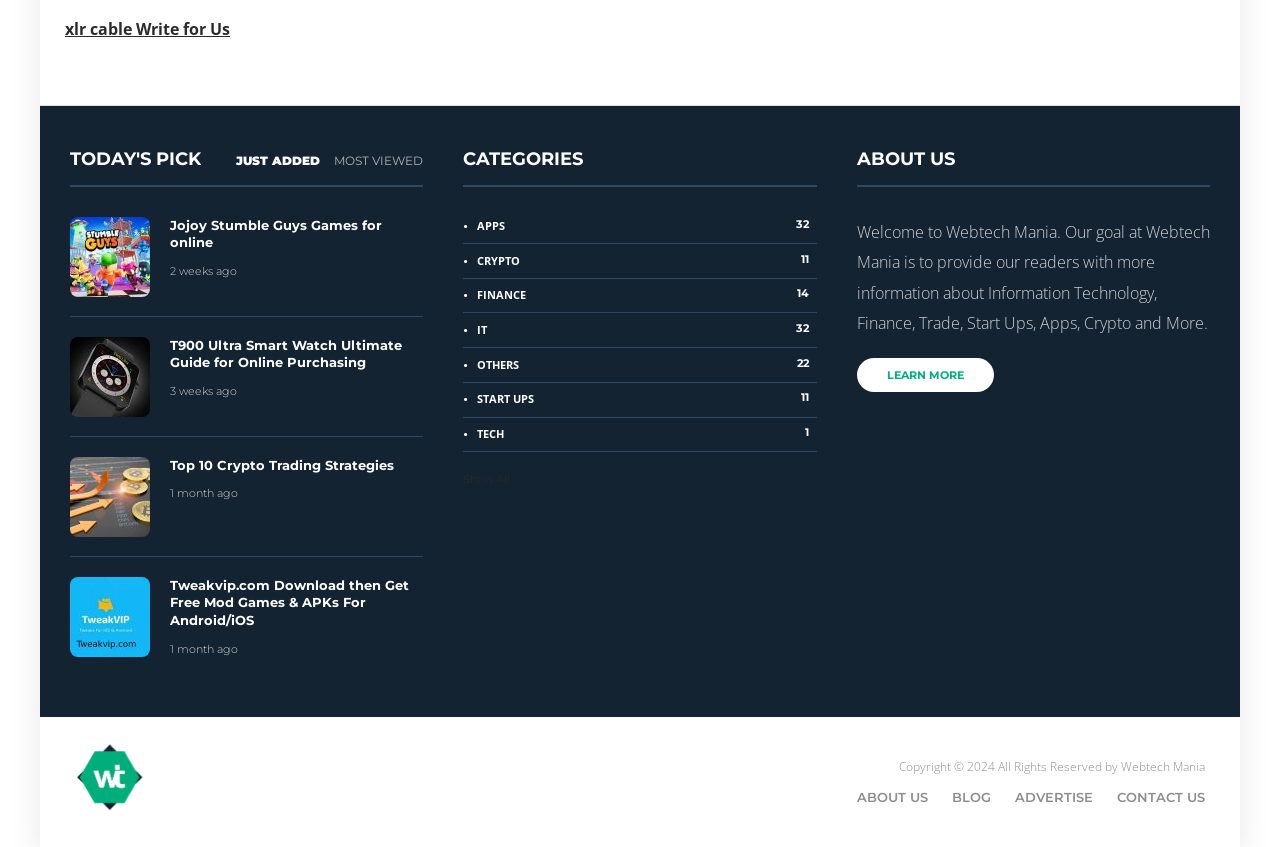Please determine the bounding box coordinates of the area that needs to be clicked to complete this task: 'Read the article about 'Jojoy Stumble Guys Games for online''. The coordinates must be four float numbers between 0 and 1, formatted as [left, top, right, bottom].

[0.133, 0.256, 0.331, 0.297]